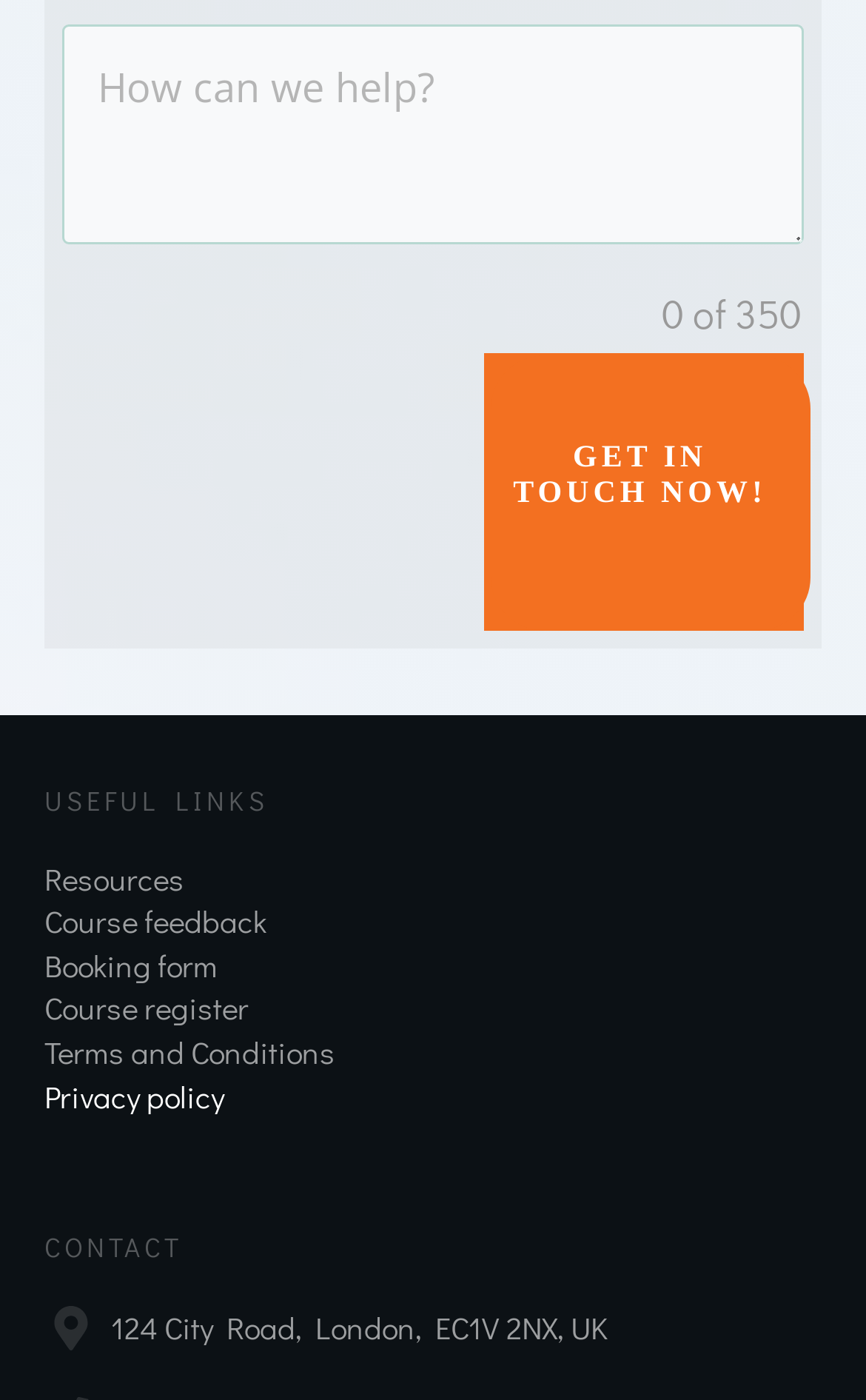Answer the question briefly using a single word or phrase: 
How many links are available under 'USEFUL LINKS'?

6